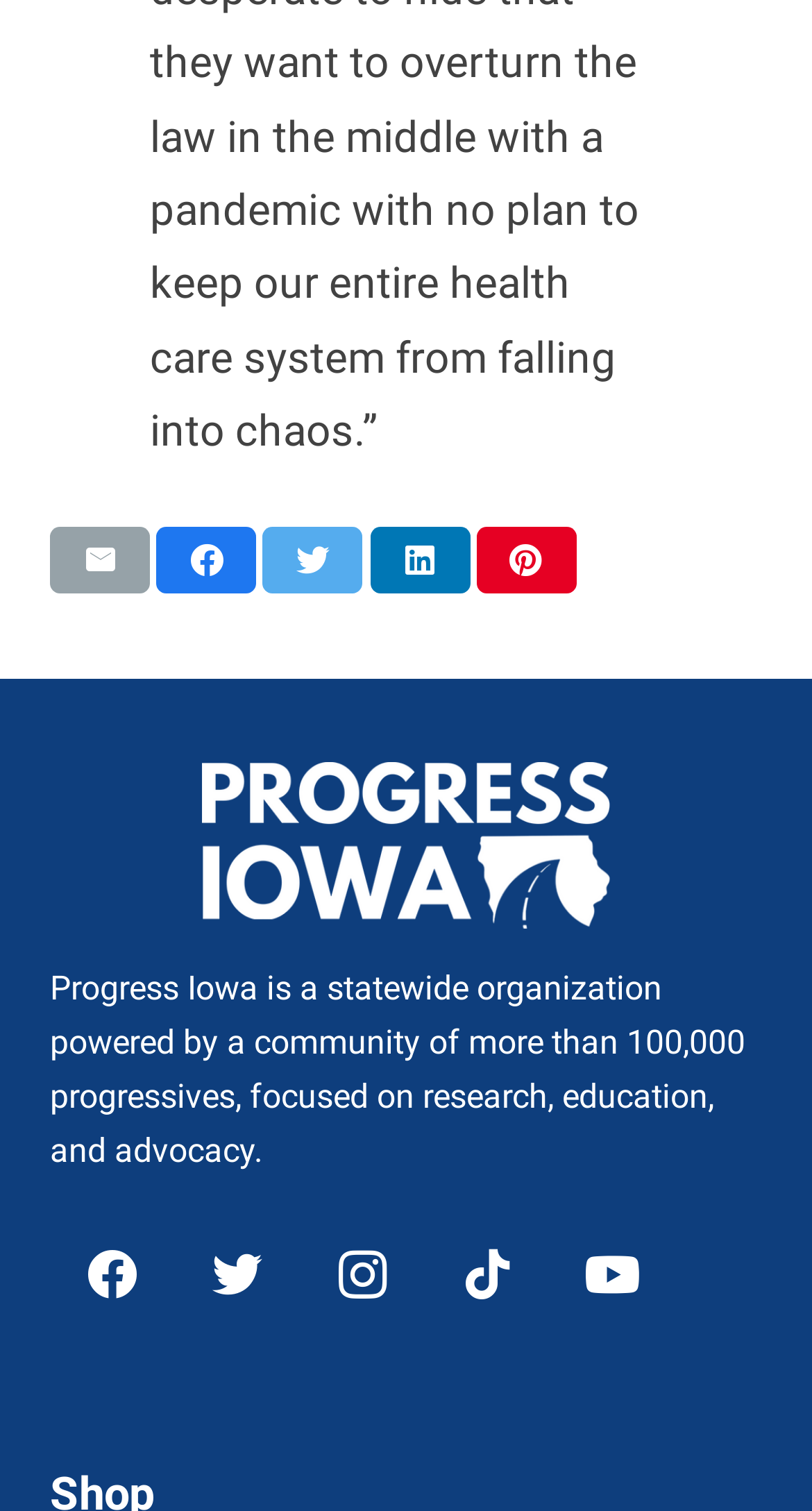Given the element description: "aria-label="Link"", predict the bounding box coordinates of this UI element. The coordinates must be four float numbers between 0 and 1, given as [left, top, right, bottom].

[0.062, 0.504, 0.938, 0.615]